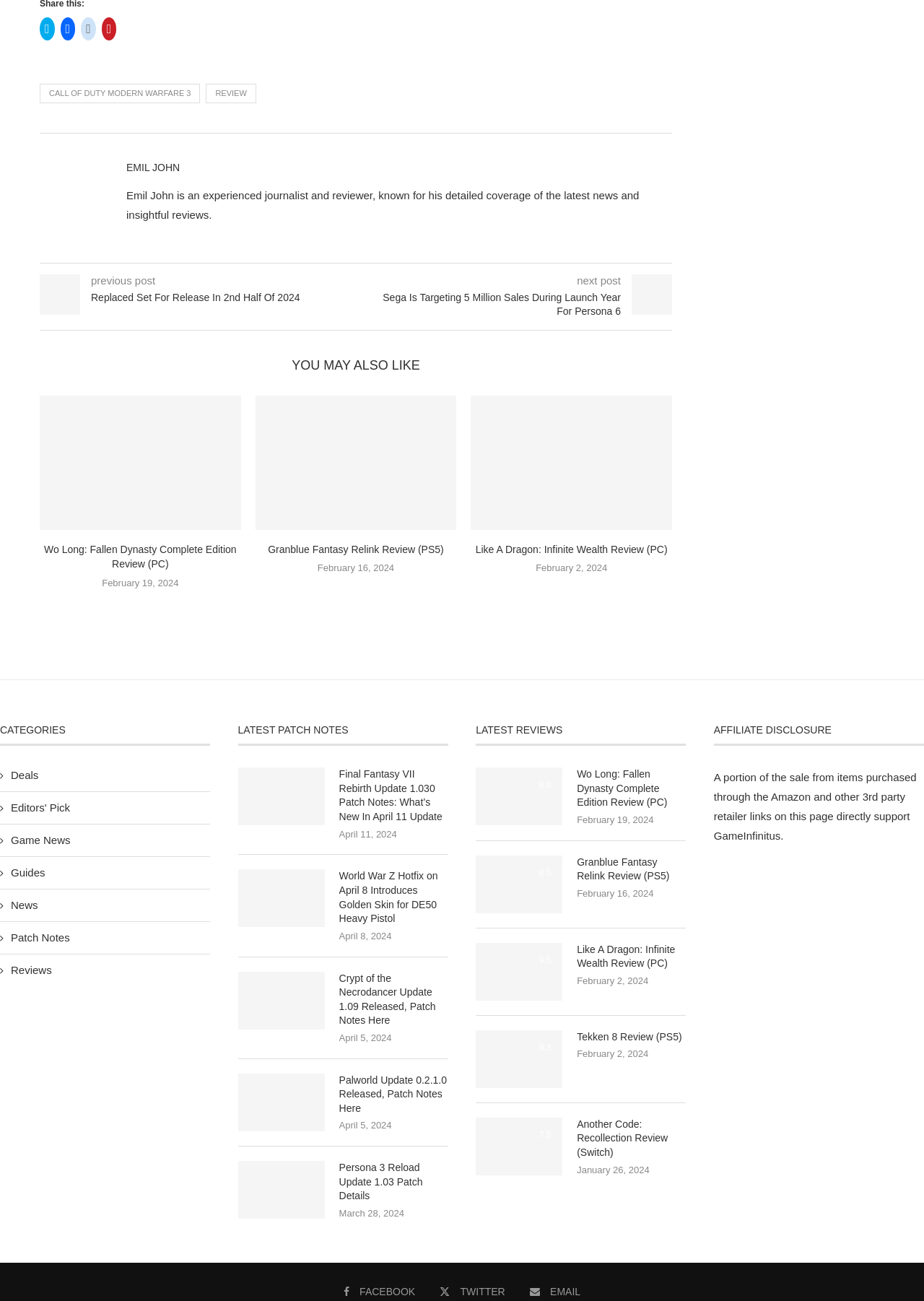Using the description: "parent_node: next post", determine the UI element's bounding box coordinates. Ensure the coordinates are in the format of four float numbers between 0 and 1, i.e., [left, top, right, bottom].

[0.684, 0.211, 0.727, 0.242]